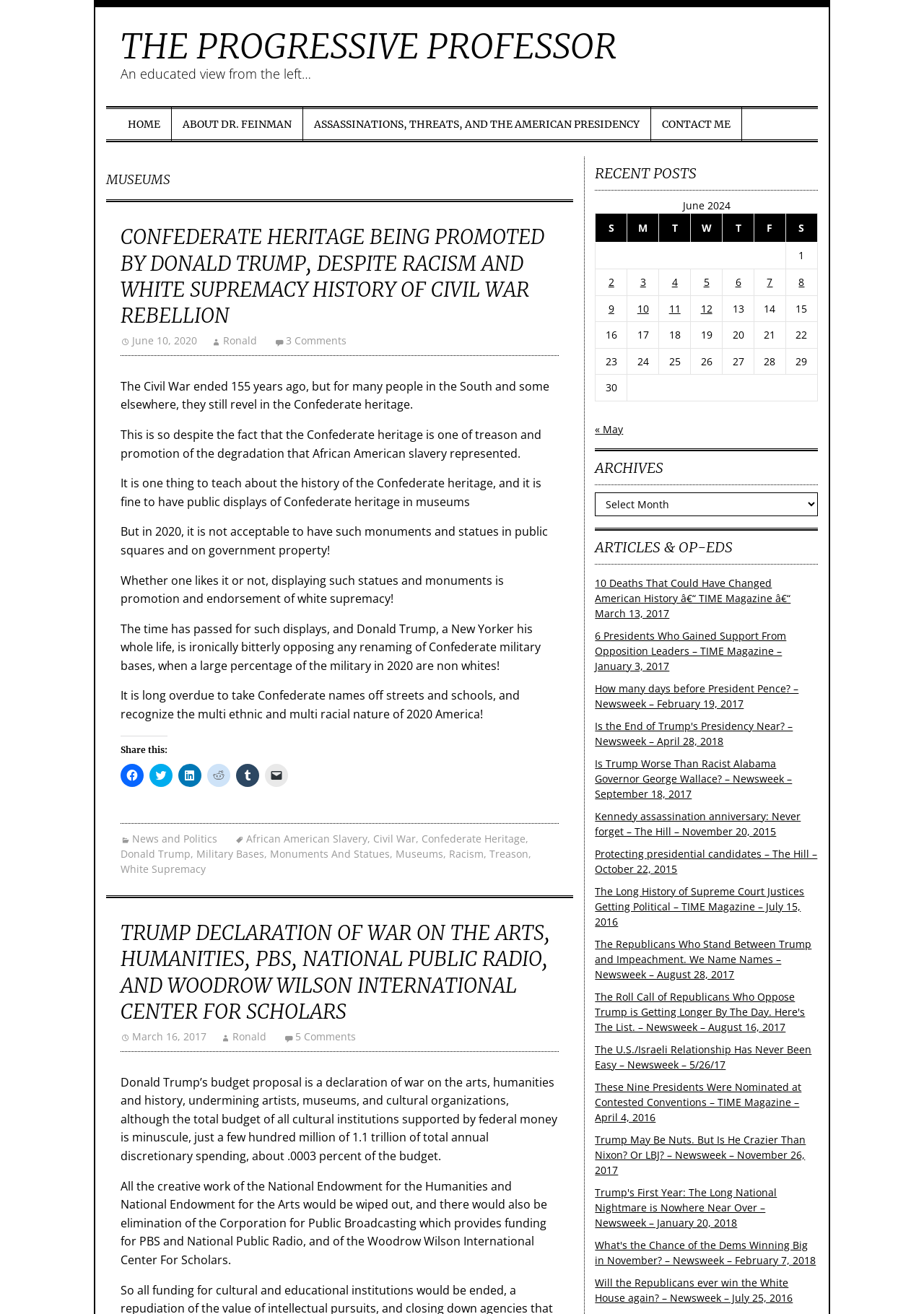Can you specify the bounding box coordinates for the region that should be clicked to fulfill this instruction: "Click on the 'CONTACT ME' link".

[0.705, 0.081, 0.803, 0.108]